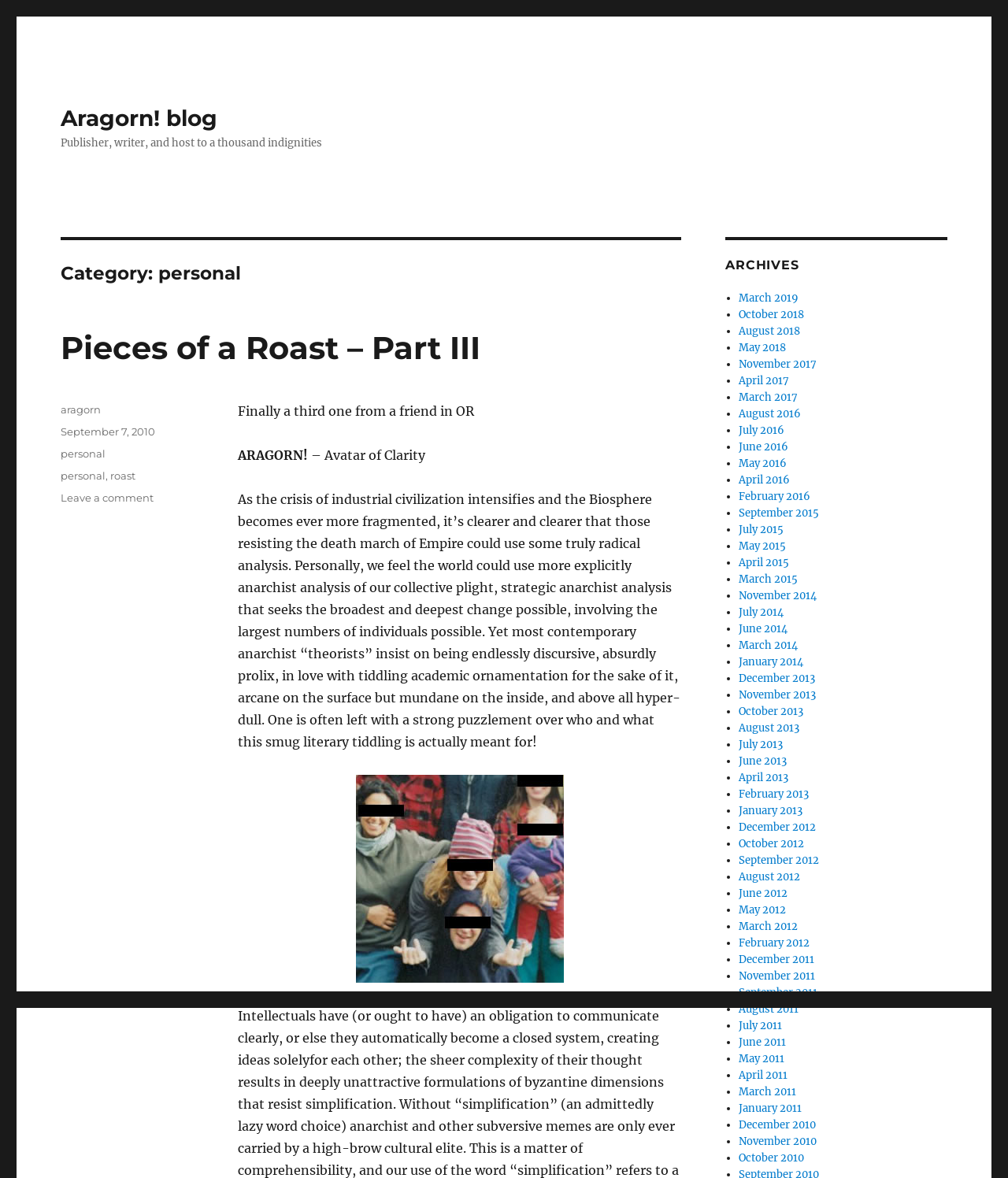Identify the bounding box coordinates for the element you need to click to achieve the following task: "go to Aragorn! blog homepage". Provide the bounding box coordinates as four float numbers between 0 and 1, in the form [left, top, right, bottom].

[0.06, 0.089, 0.216, 0.112]